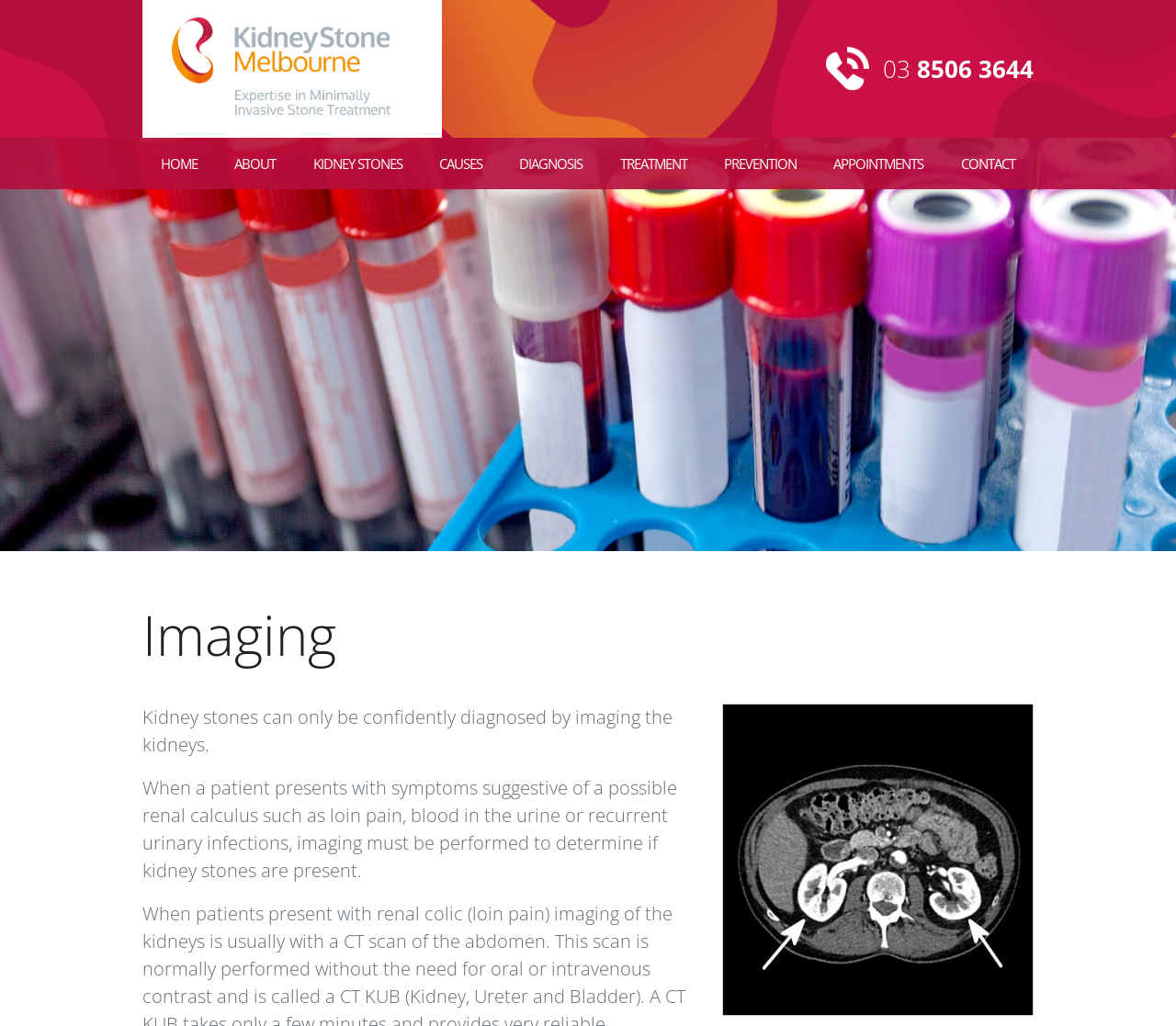Find the bounding box coordinates of the clickable element required to execute the following instruction: "Click on the 'HOME' link". Provide the coordinates as four float numbers between 0 and 1, i.e., [left, top, right, bottom].

[0.121, 0.134, 0.184, 0.184]